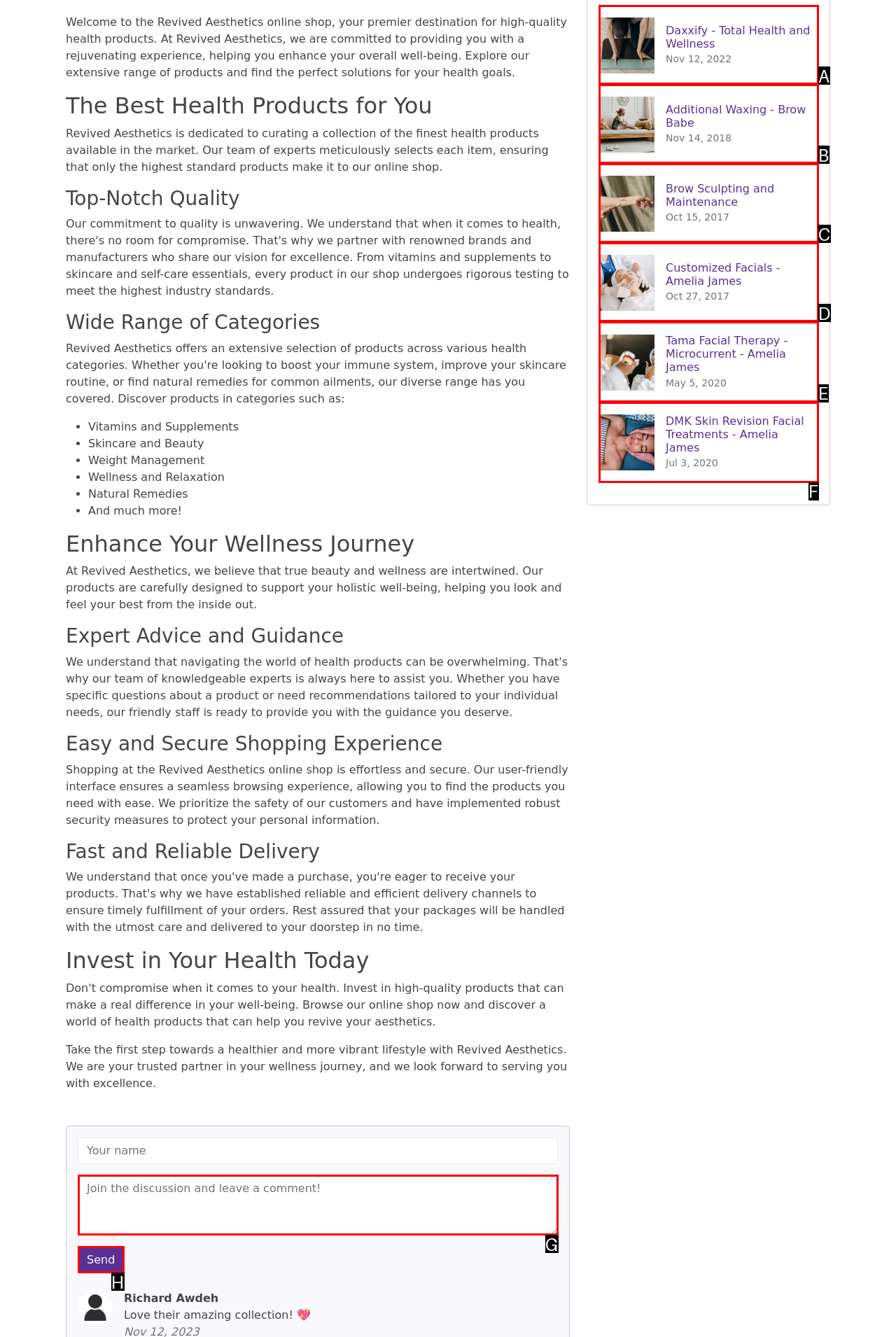Tell me the letter of the HTML element that best matches the description: value="Send" from the provided options.

H